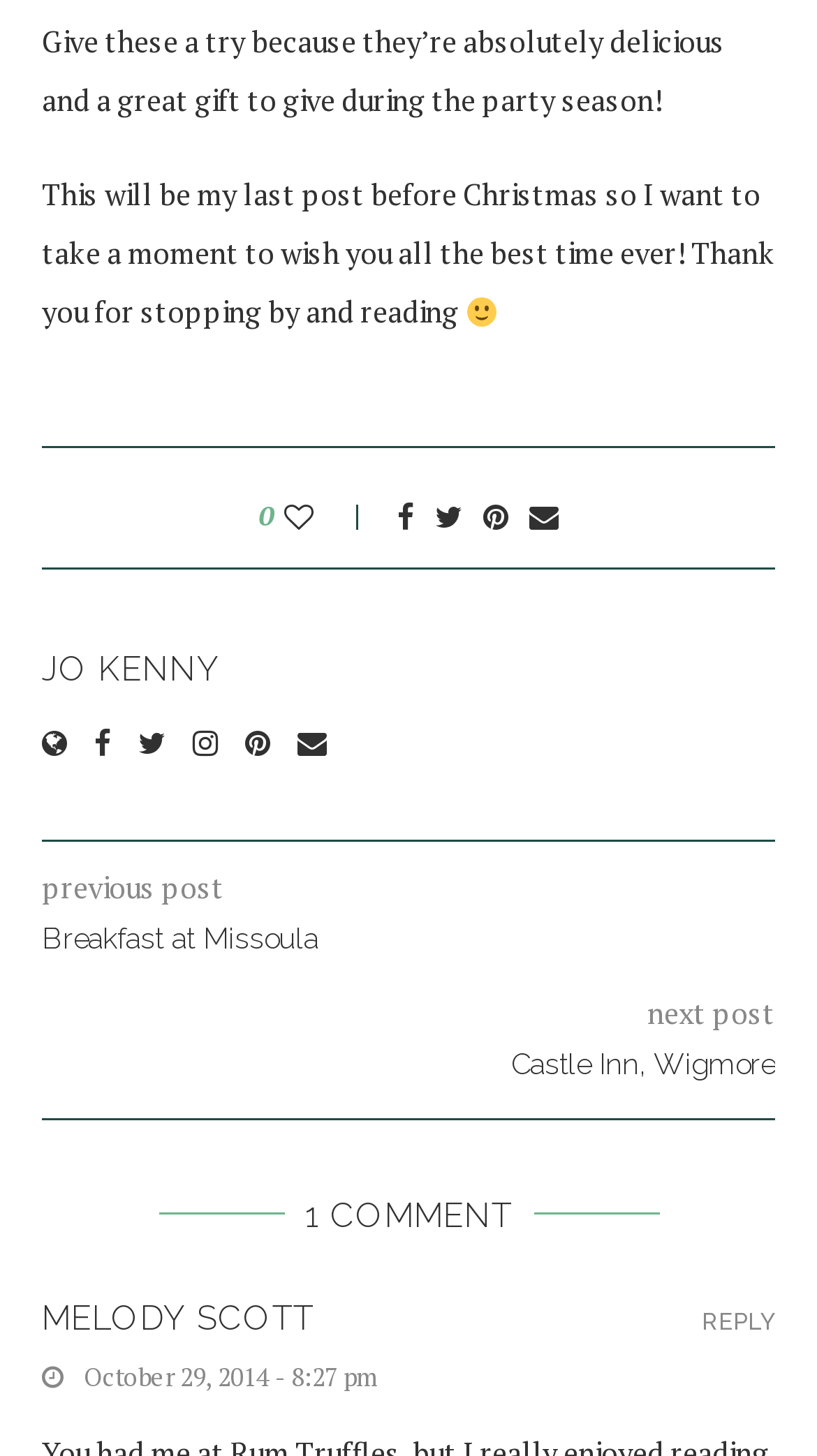Using the information from the screenshot, answer the following question thoroughly:
What is the date of the comment?

The date of the comment is mentioned in the static text element with the text 'October 29, 2014 - 8:27 pm'.